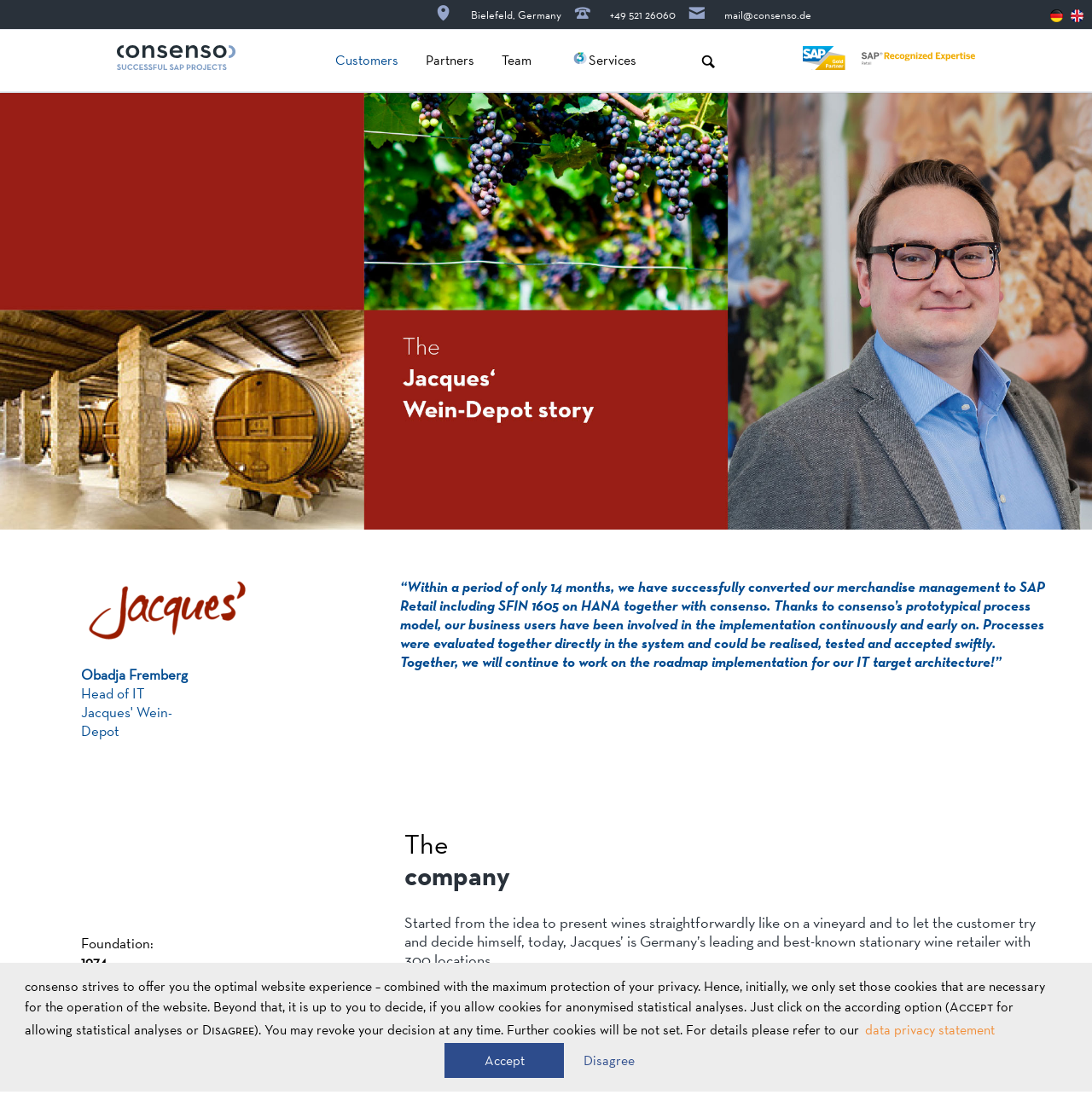What is the philosophy of Jacques' wine retailer?
Refer to the image and give a detailed answer to the query.

I determined the philosophy of Jacques' wine retailer by reading the text on the webpage, which describes their approach as allowing customers to try before they buy, and providing personal consultation and a careful selection of wines.